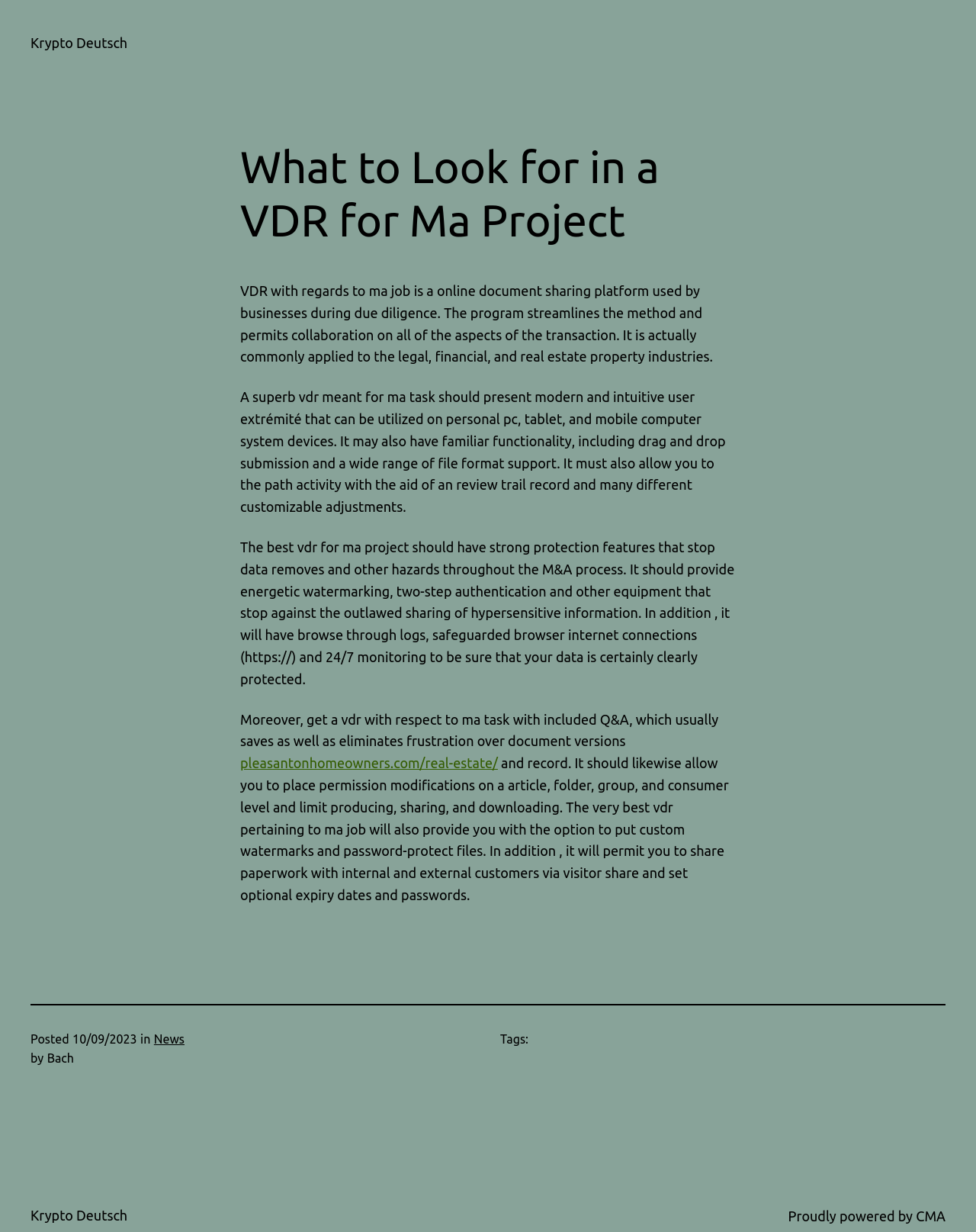What is the author's name?
Please elaborate on the answer to the question with detailed information.

The author's name is mentioned at the bottom of the webpage, specifically in the format 'by Bach'.